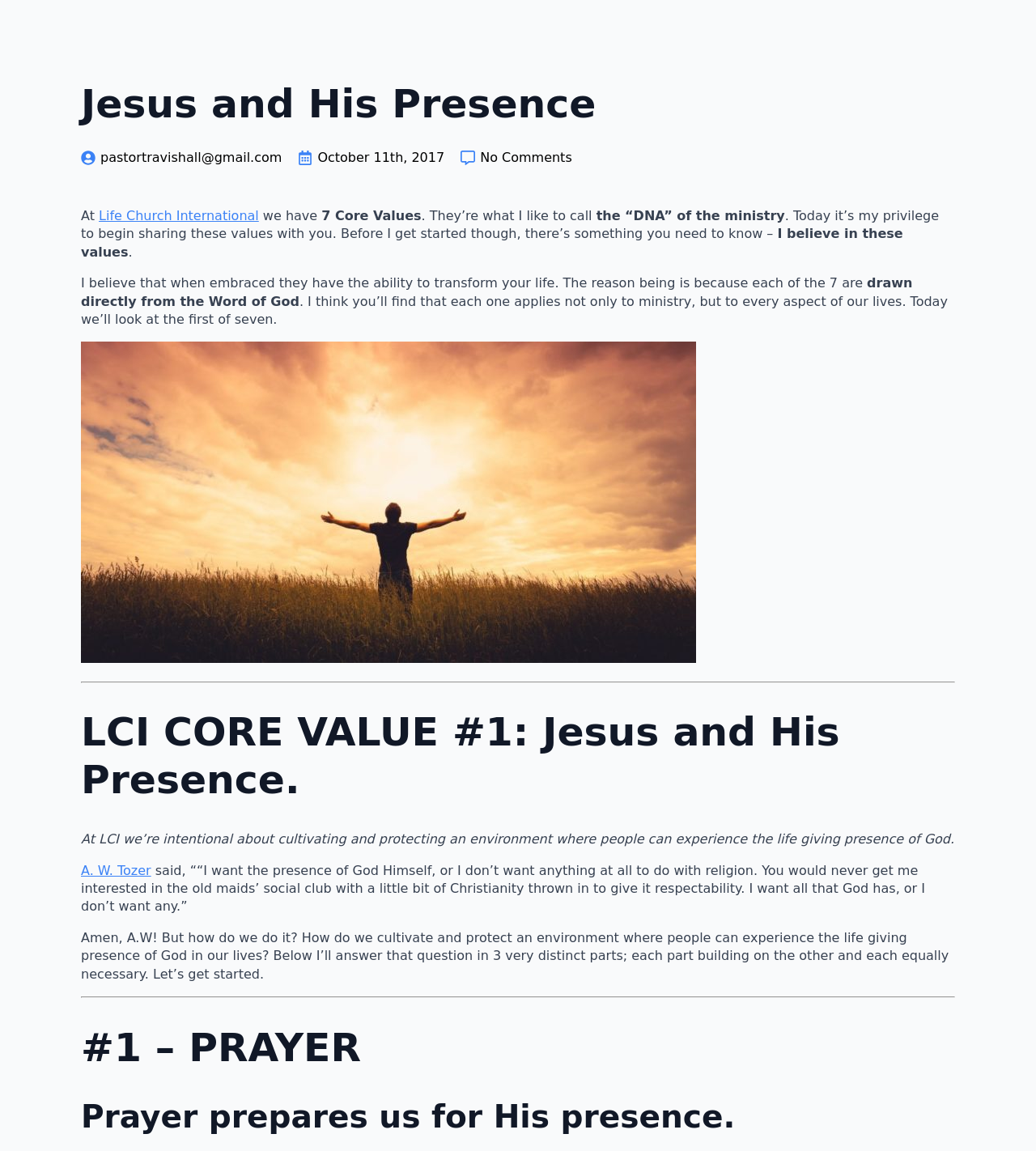Can you find and provide the title of the webpage?

Jesus and His Presence